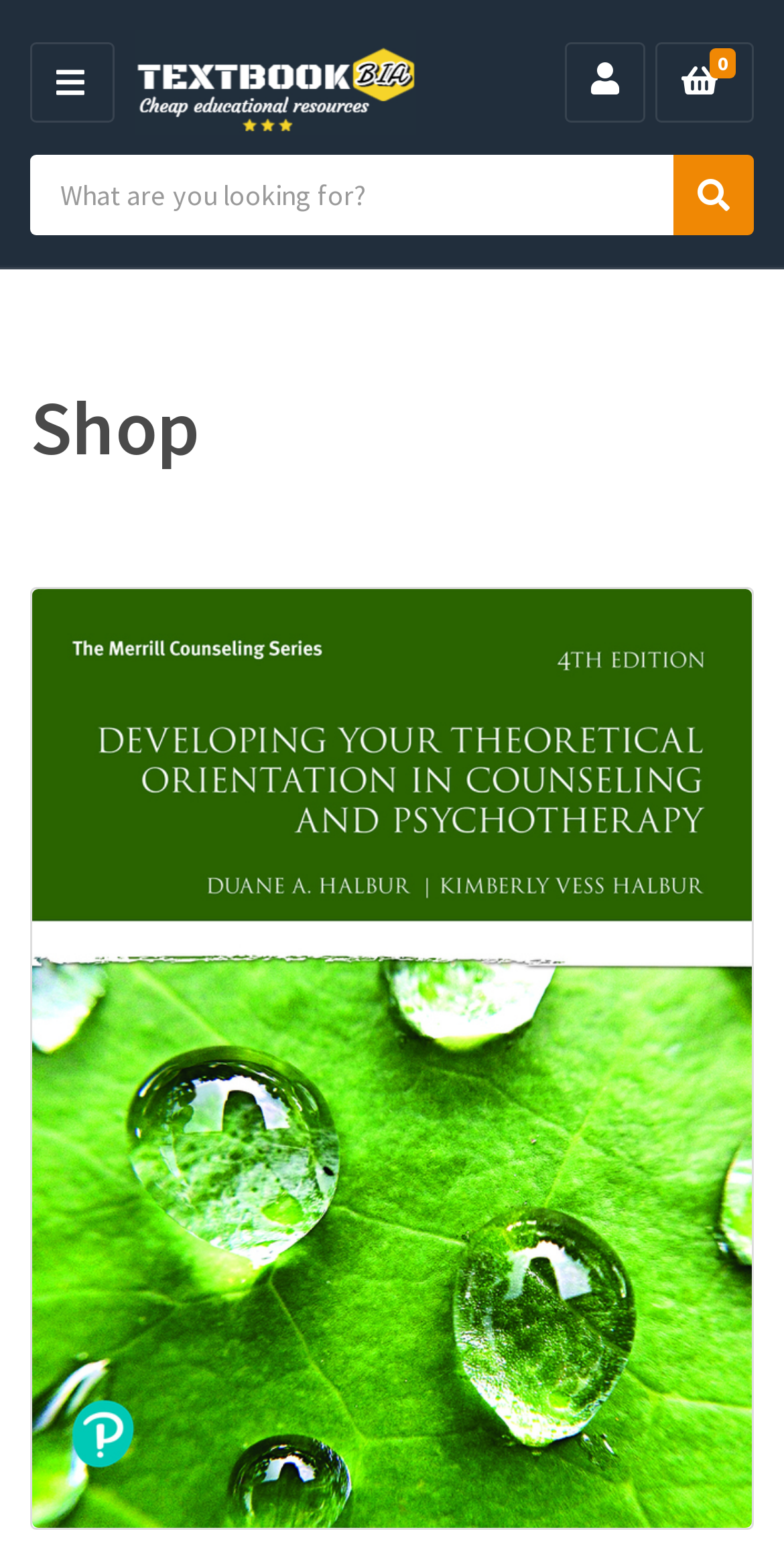Locate the UI element that matches the description Search in the webpage screenshot. Return the bounding box coordinates in the format (top-left x, top-left y, bottom-right x, bottom-right y), with values ranging from 0 to 1.

[0.859, 0.1, 0.962, 0.151]